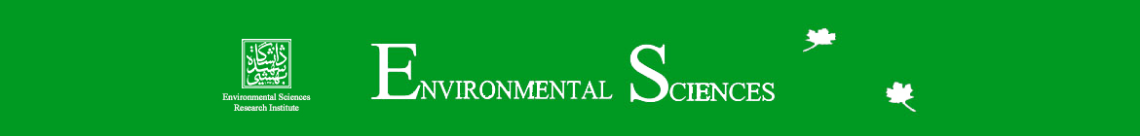What font style is used for the title?
Analyze the image and deliver a detailed answer to the question.

According to the caption, the words 'ENVIRONMENTAL' and 'SCIENCES' are rendered in bold, white letters, which suggests that the title uses a bold font style with white lettering.